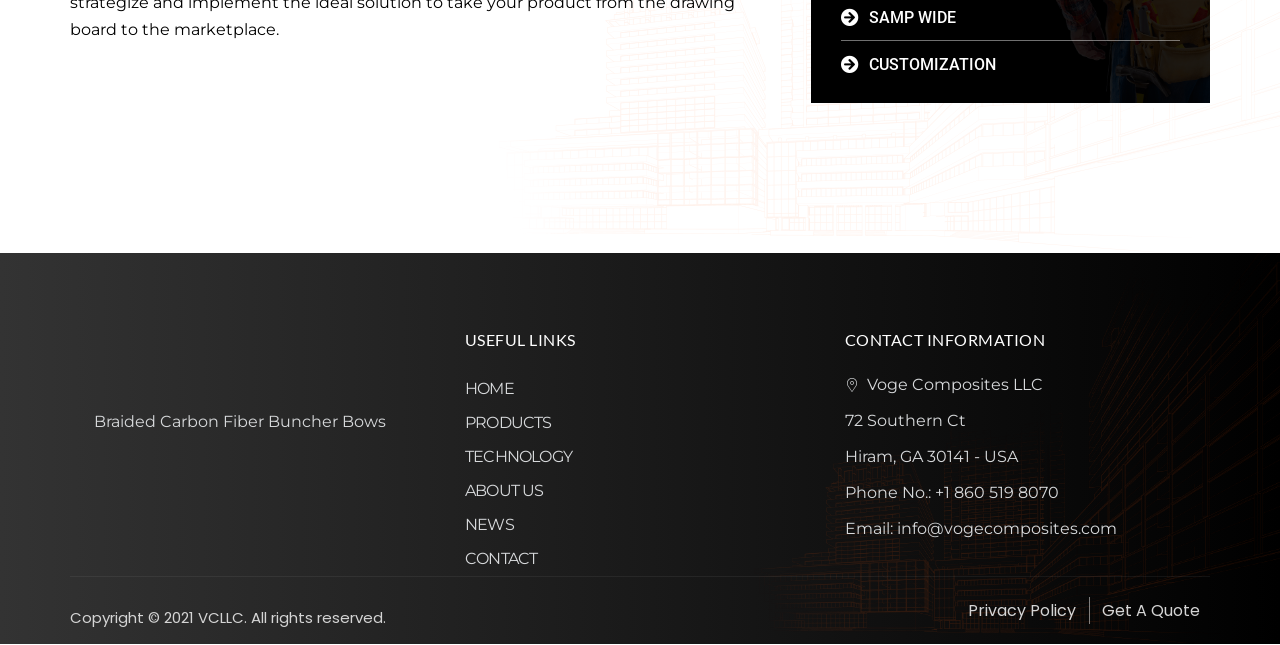Observe the image and answer the following question in detail: What is the company name?

The company name can be found in the contact information section, which is located at the bottom right of the webpage. The static text element with the bounding box coordinates [0.678, 0.581, 0.815, 0.611] contains the company name, which is 'Voge Composites LLC'.